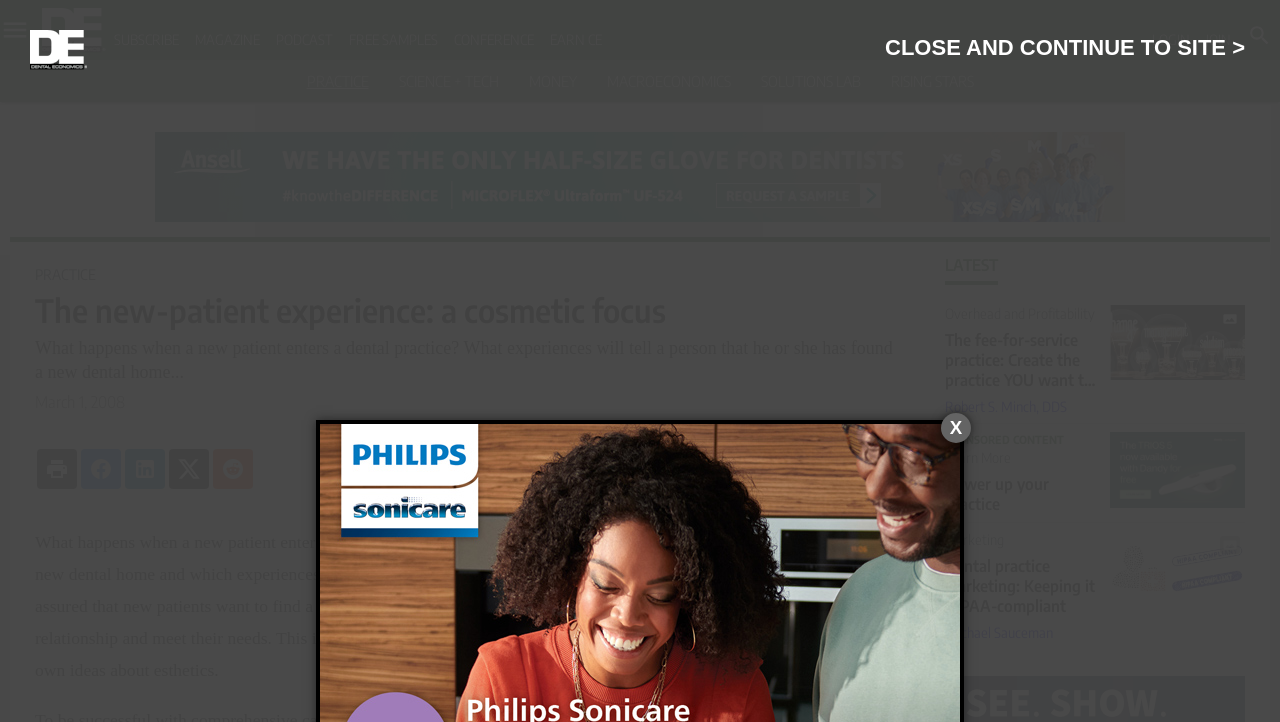Can you pinpoint the bounding box coordinates for the clickable element required for this instruction: "View the 'LATEST' section"? The coordinates should be four float numbers between 0 and 1, i.e., [left, top, right, bottom].

[0.73, 0.342, 0.98, 0.409]